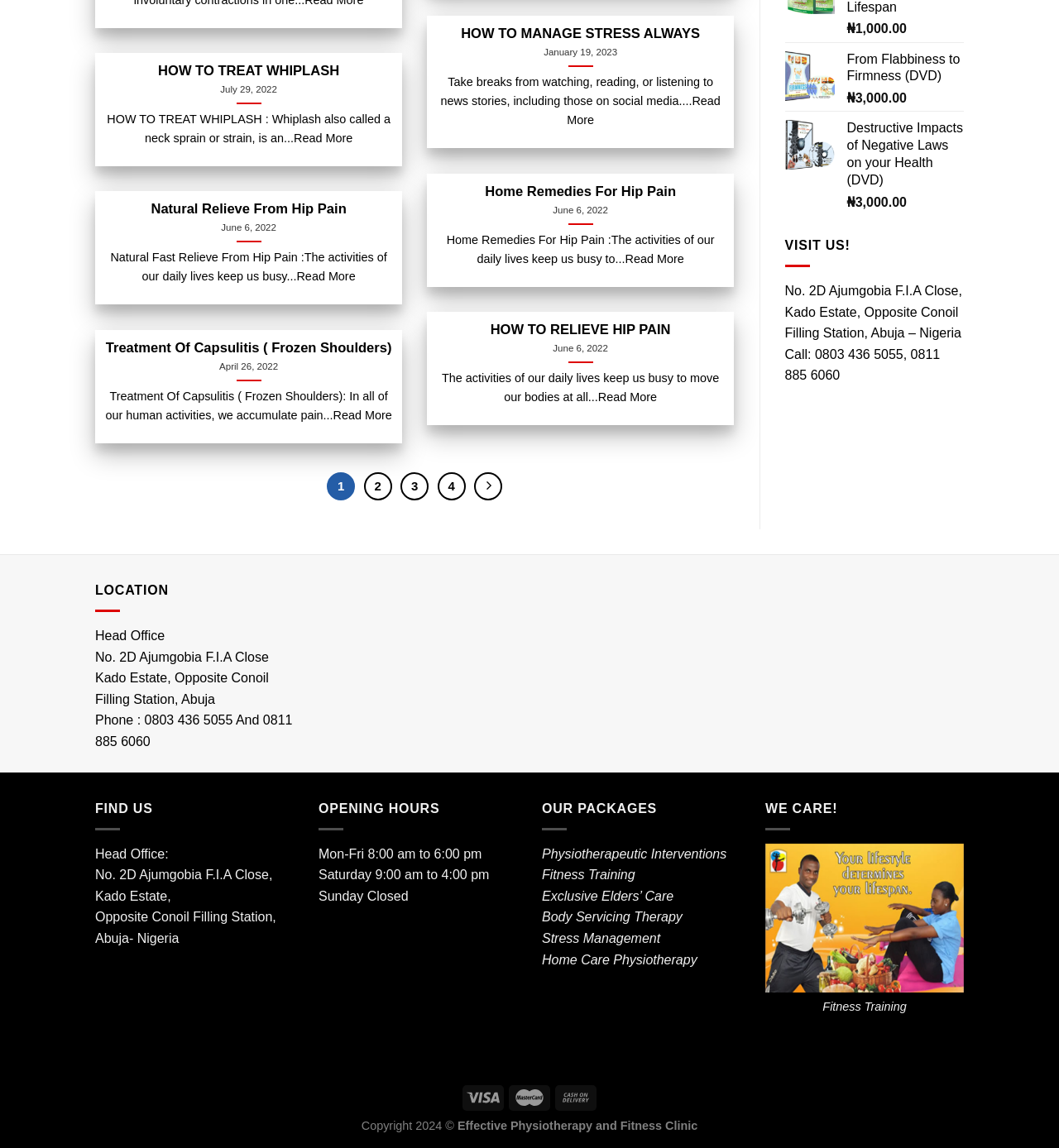Given the element description 3, specify the bounding box coordinates of the corresponding UI element in the format (top-left x, top-left y, bottom-right x, bottom-right y). All values must be between 0 and 1.

[0.378, 0.411, 0.405, 0.436]